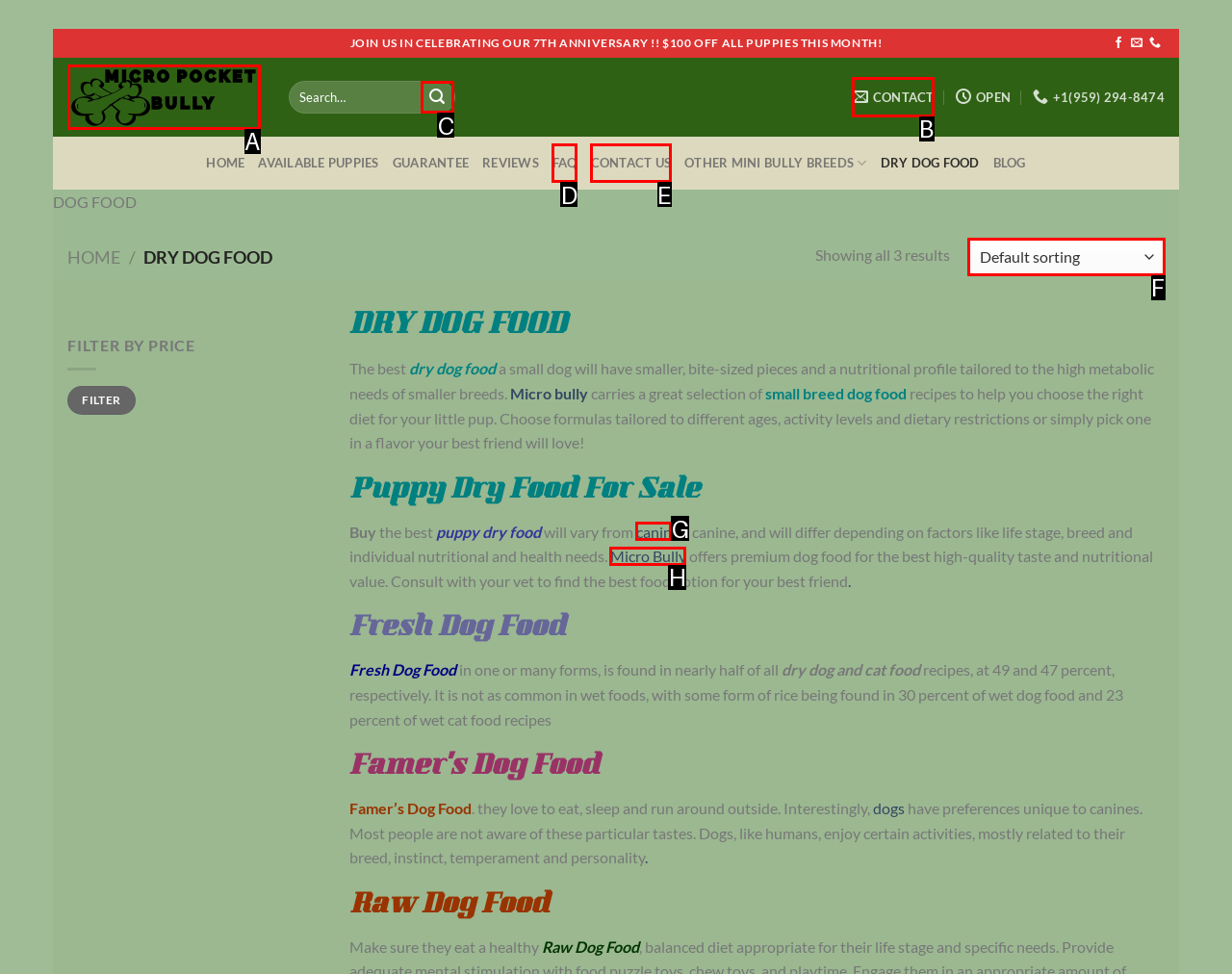Determine which HTML element to click on in order to complete the action: Click on 'CONTACT'.
Reply with the letter of the selected option.

B